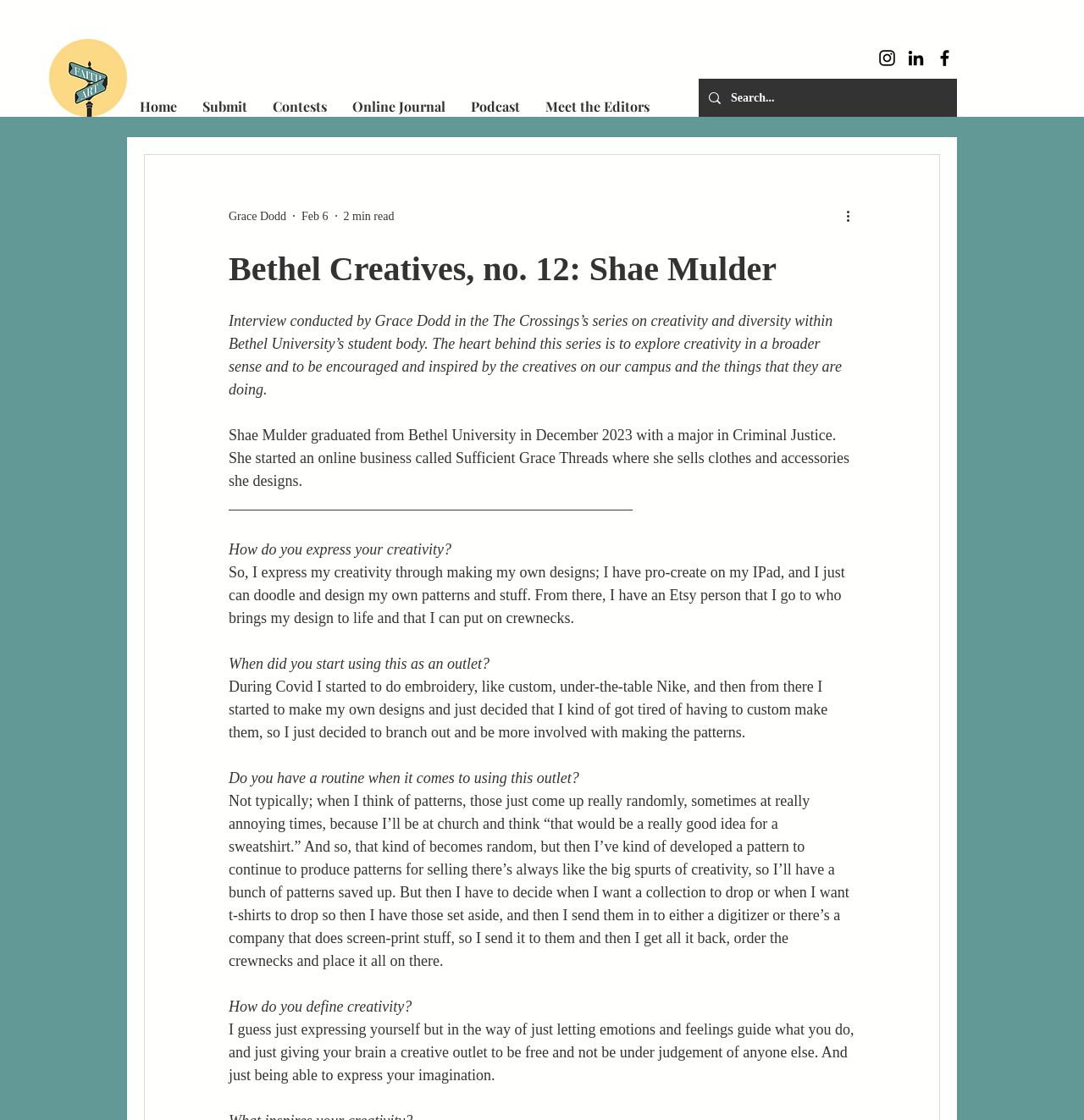Please give the bounding box coordinates of the area that should be clicked to fulfill the following instruction: "Go to the Home page". The coordinates should be in the format of four float numbers from 0 to 1, i.e., [left, top, right, bottom].

[0.117, 0.085, 0.175, 0.104]